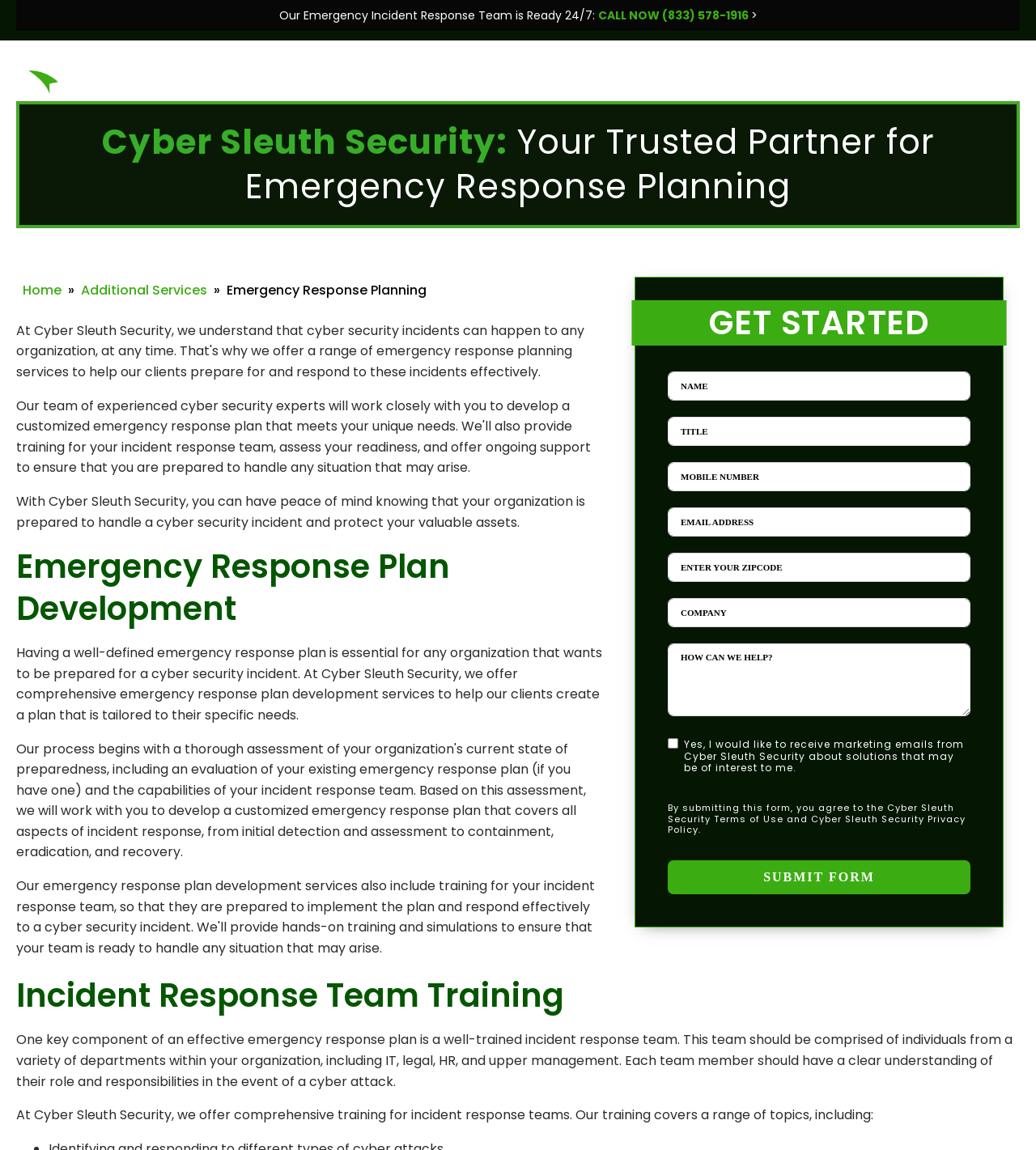Extract the bounding box coordinates for the described element: "Rabbit polyclonal to AK5.". The coordinates should be represented as four float numbers between 0 and 1: [left, top, right, bottom].

None